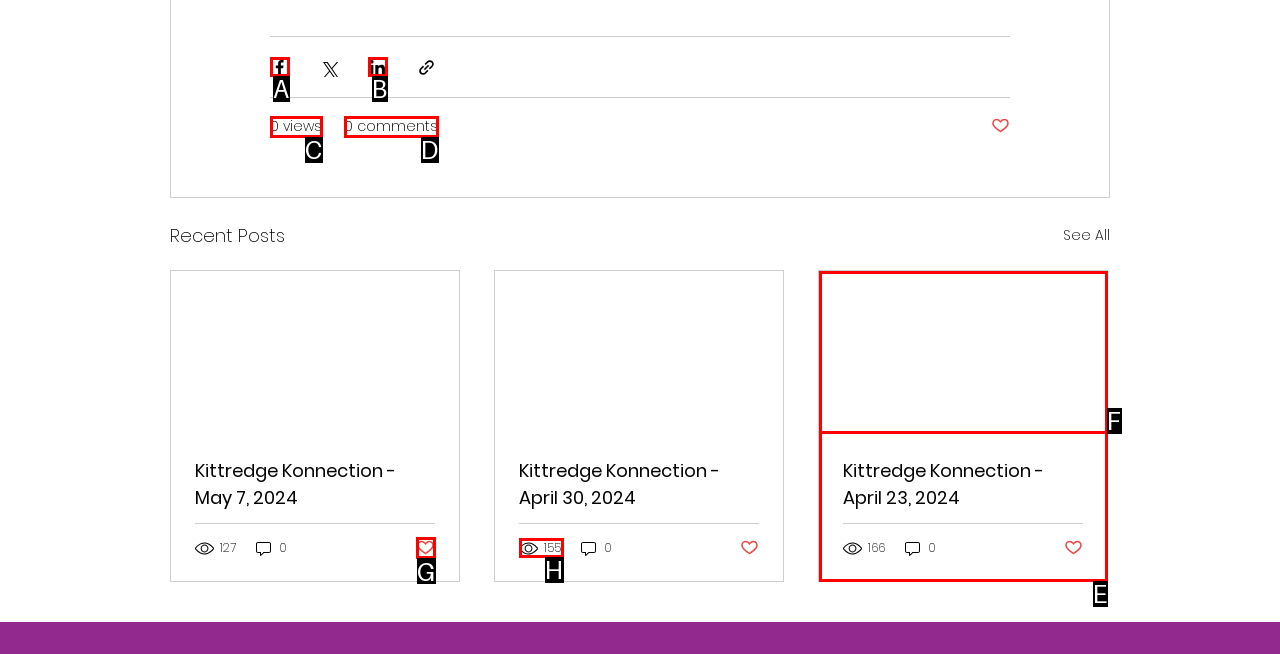Find the HTML element to click in order to complete this task: Like a post
Answer with the letter of the correct option.

G